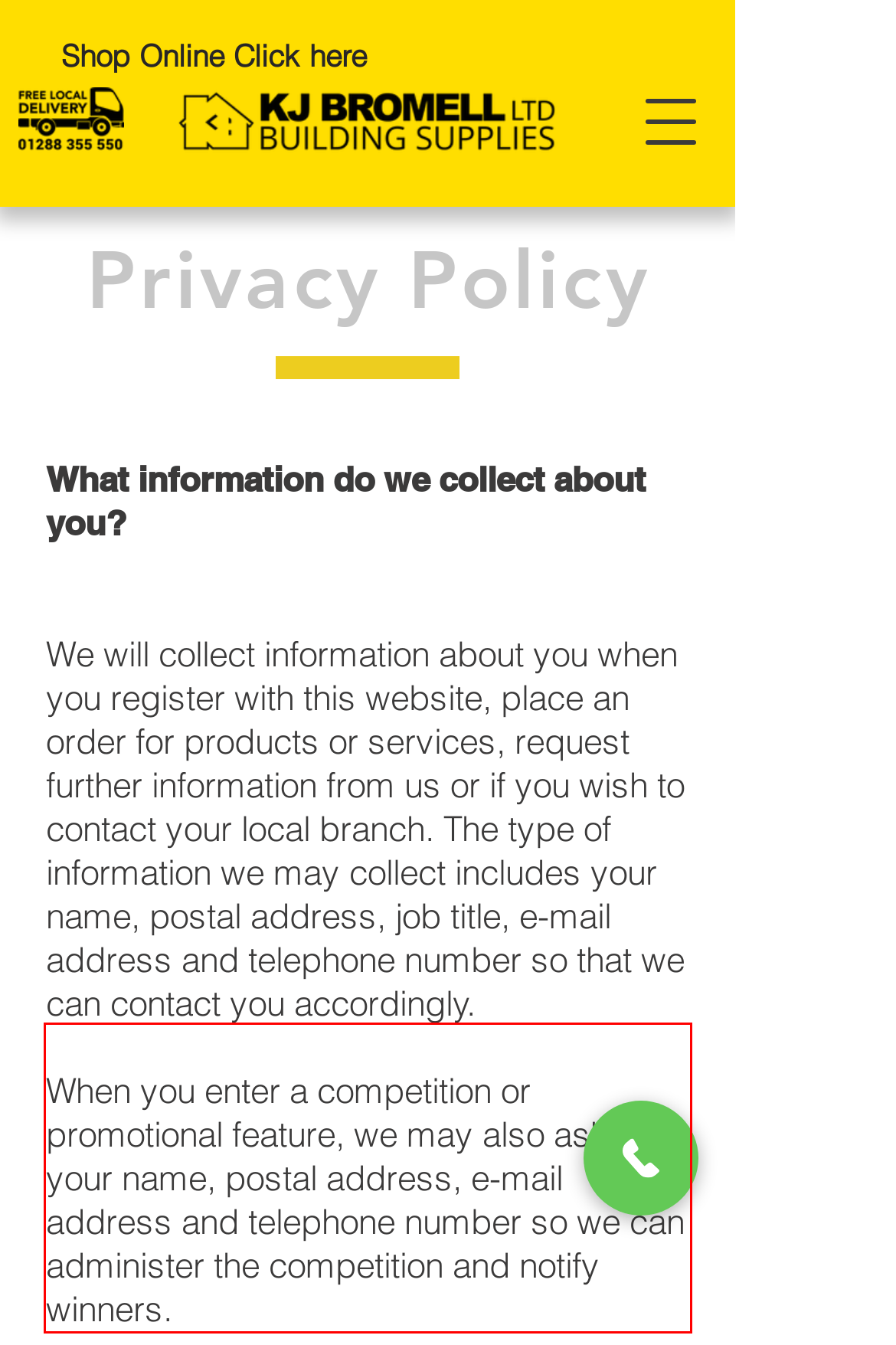Analyze the webpage screenshot and use OCR to recognize the text content in the red bounding box.

When you enter a competition or promotional feature, we may also ask for your name, postal address, e-mail address and telephone number so we can administer the competition and notify winners.